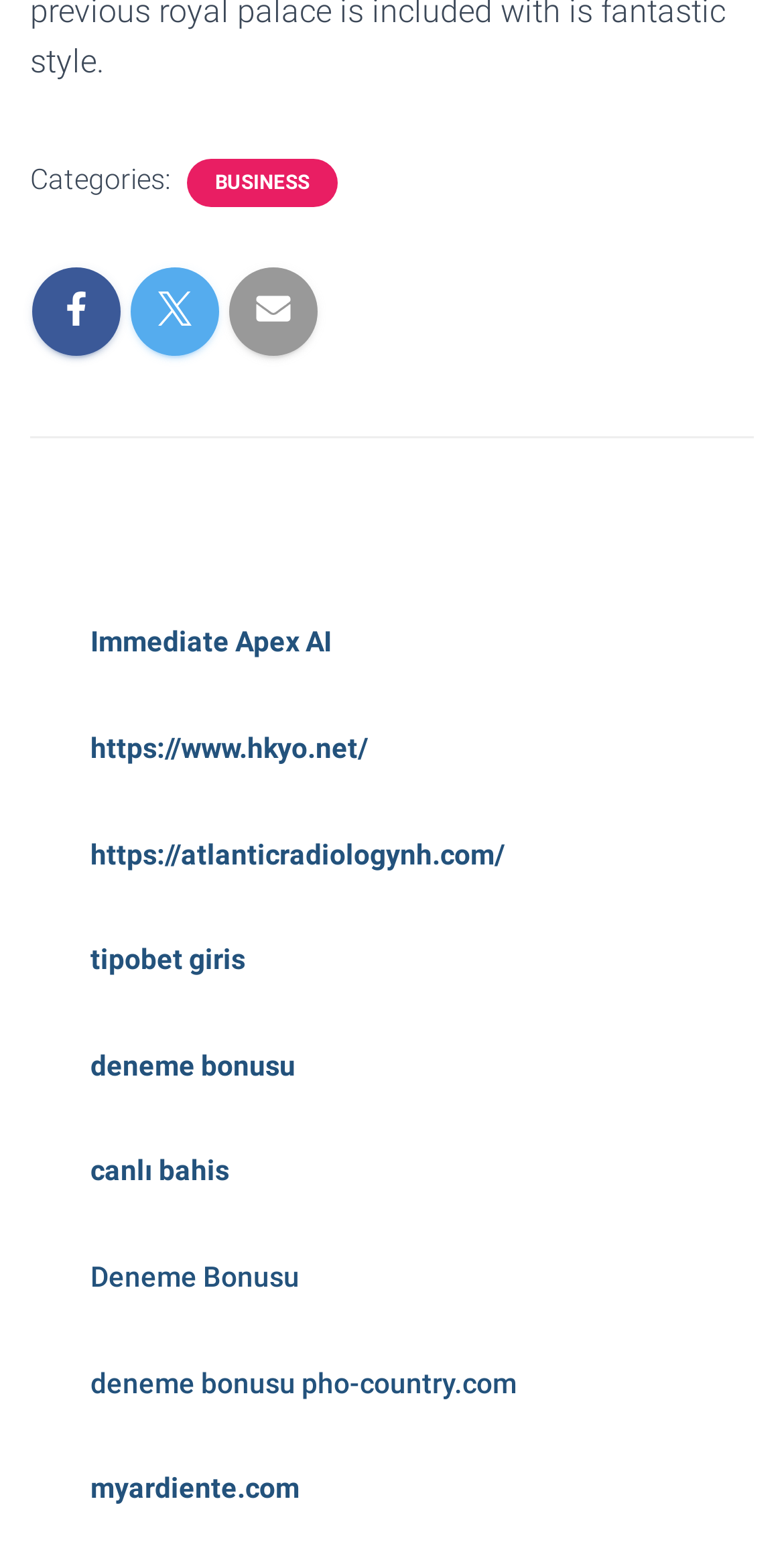How many links are above the horizontal separator?
Refer to the screenshot and answer in one word or phrase.

4